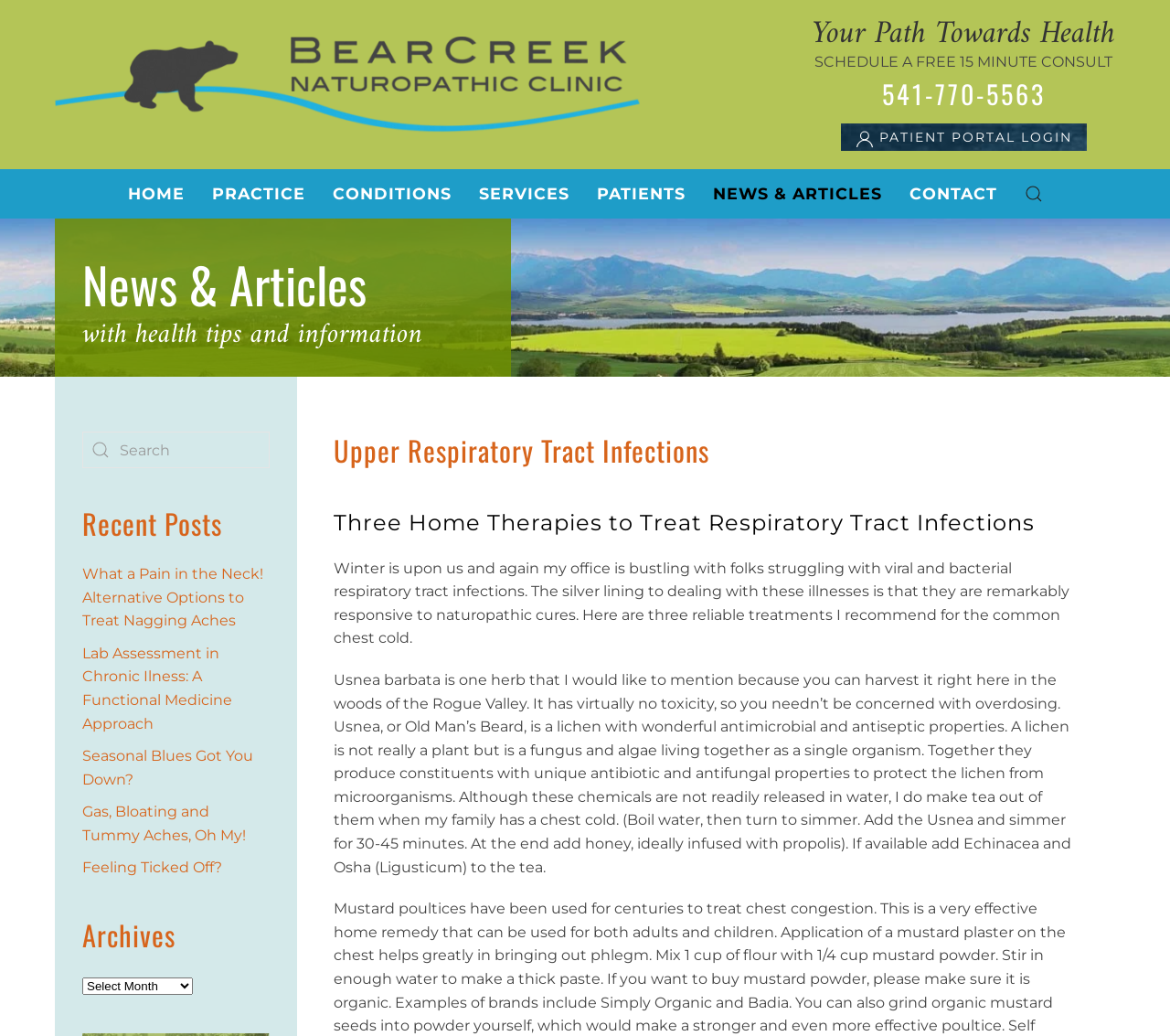Locate the bounding box coordinates of the clickable region necessary to complete the following instruction: "Click the 'HOME' link". Provide the coordinates in the format of four float numbers between 0 and 1, i.e., [left, top, right, bottom].

[0.109, 0.164, 0.157, 0.211]